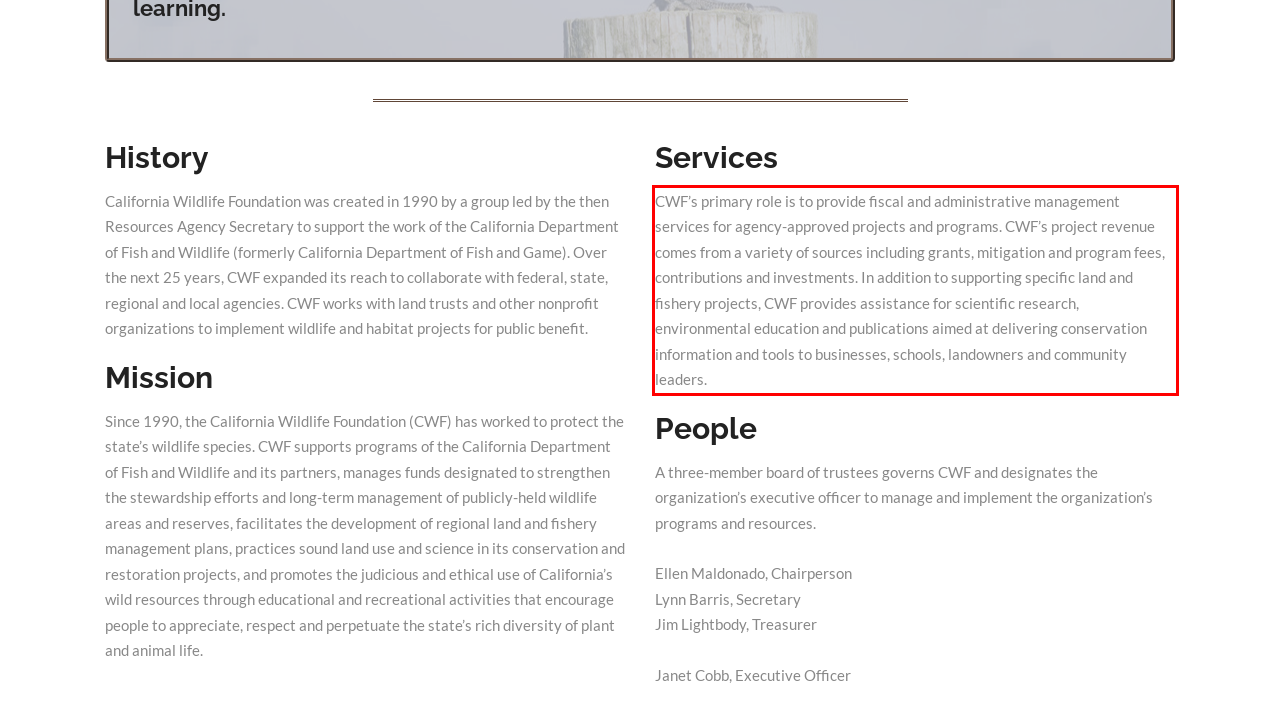Using the provided screenshot, read and generate the text content within the red-bordered area.

CWF’s primary role is to provide fiscal and administrative management services for agency-approved projects and programs. CWF’s project revenue comes from a variety of sources including grants, mitigation and program fees, contributions and investments. In addition to supporting specific land and fishery projects, CWF provides assistance for scientific research, environmental education and publications aimed at delivering conservation information and tools to businesses, schools, landowners and community leaders.